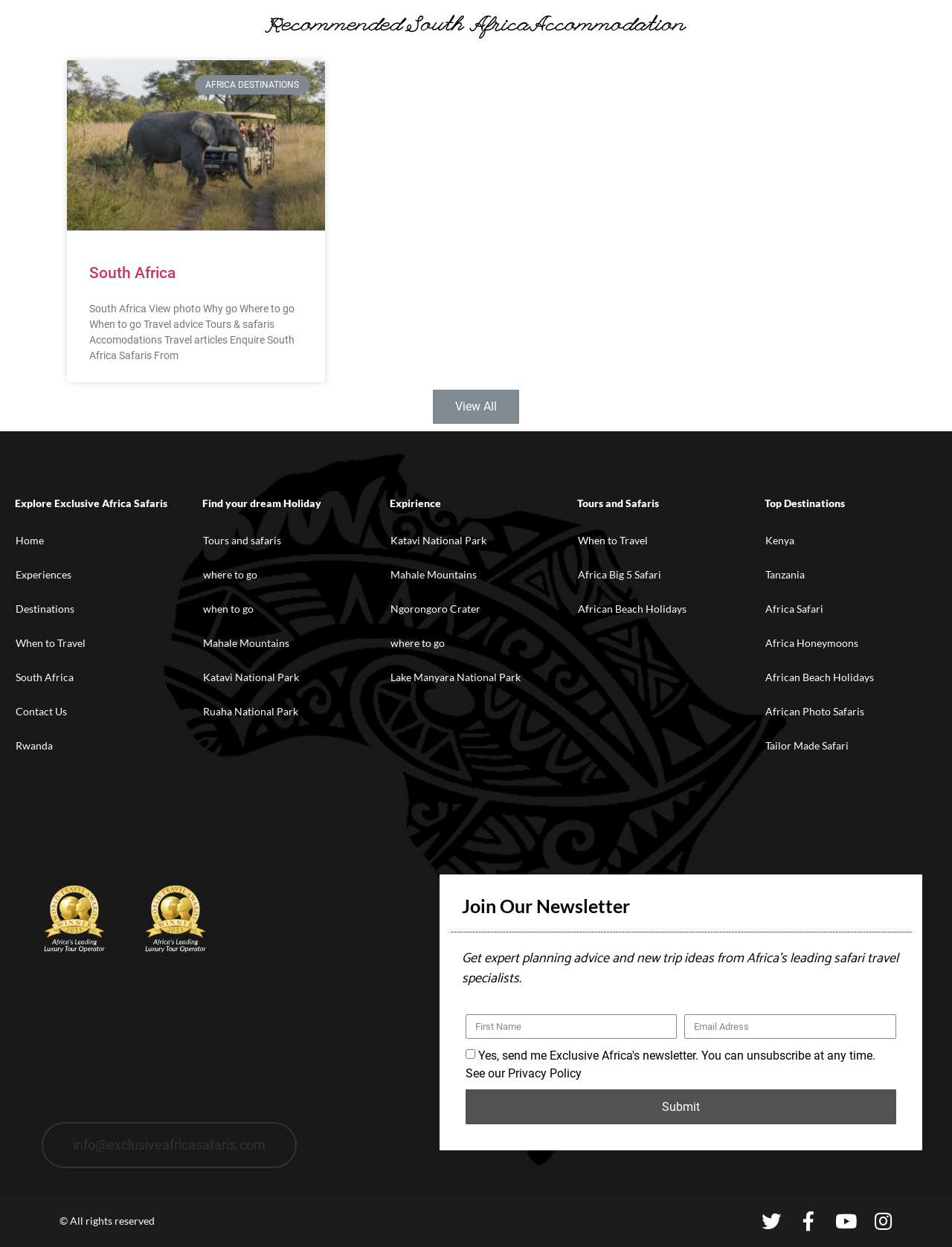Please identify the bounding box coordinates of the clickable region that I should interact with to perform the following instruction: "Enter your name in the 'Name' textbox". The coordinates should be expressed as four float numbers between 0 and 1, i.e., [left, top, right, bottom].

[0.489, 0.814, 0.711, 0.833]